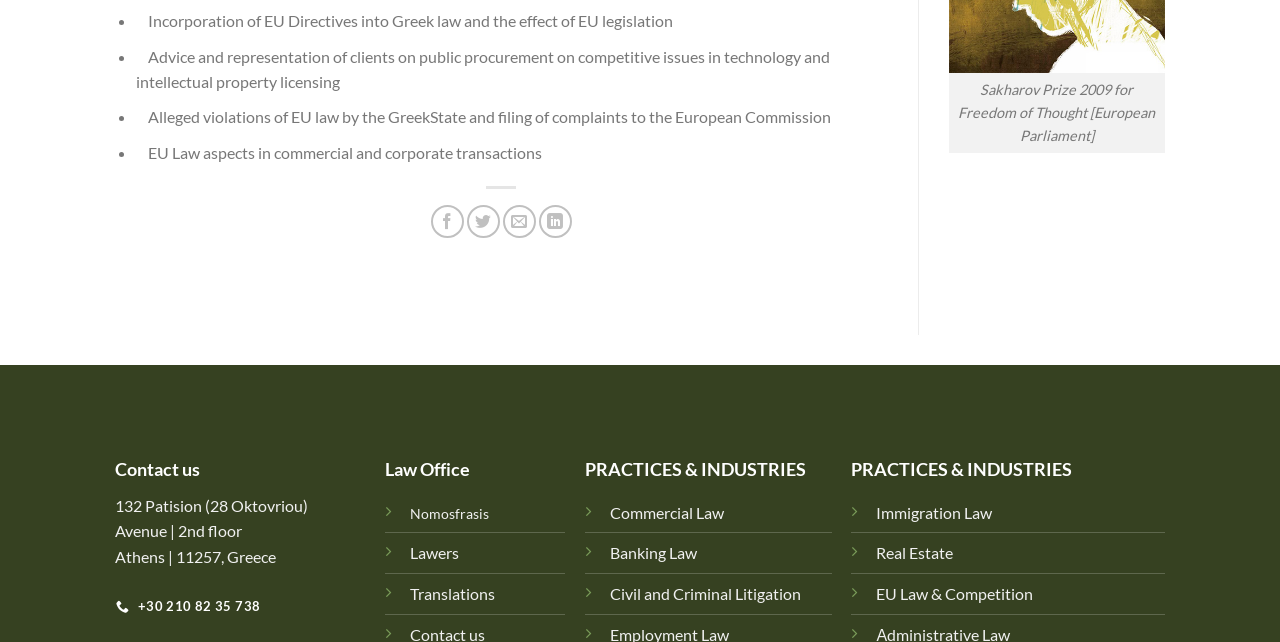For the given element description EU Law & Competition, determine the bounding box coordinates of the UI element. The coordinates should follow the format (top-left x, top-left y, bottom-right x, bottom-right y) and be within the range of 0 to 1.

[0.685, 0.91, 0.807, 0.939]